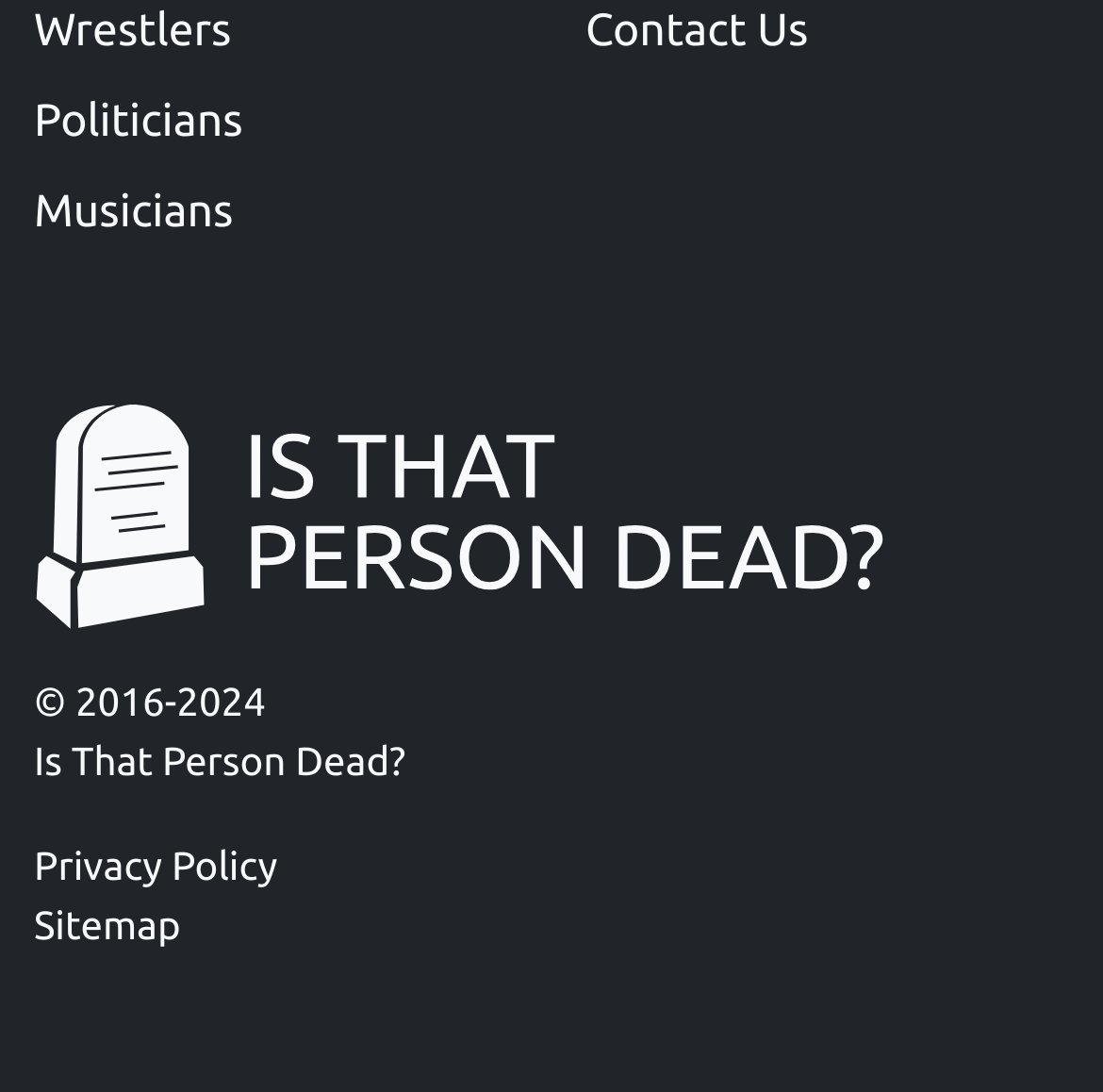Provide the bounding box for the UI element matching this description: "Actors".

[0.031, 0.72, 0.469, 0.782]